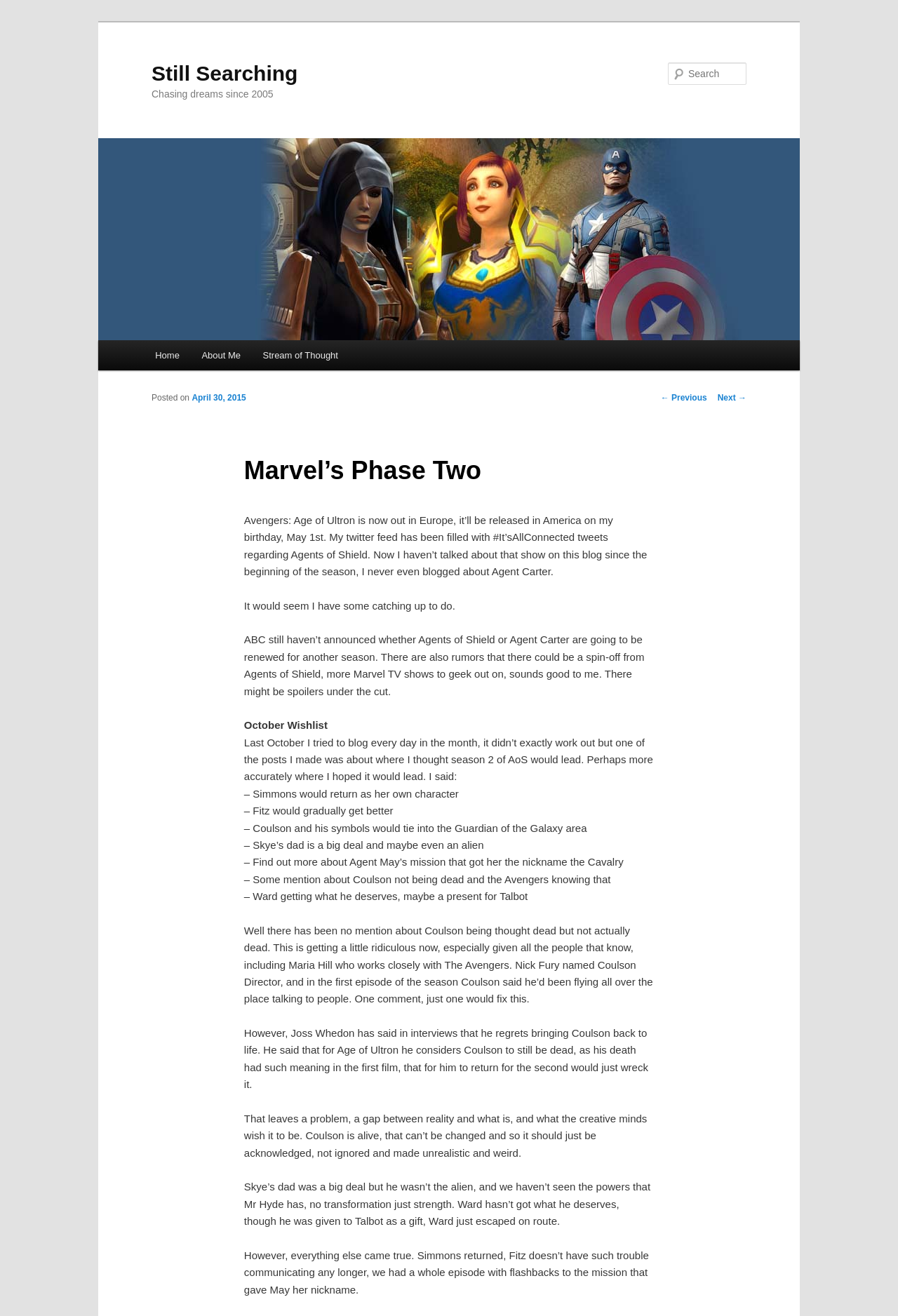Locate the bounding box coordinates of the element that should be clicked to fulfill the instruction: "Click on the logo".

None